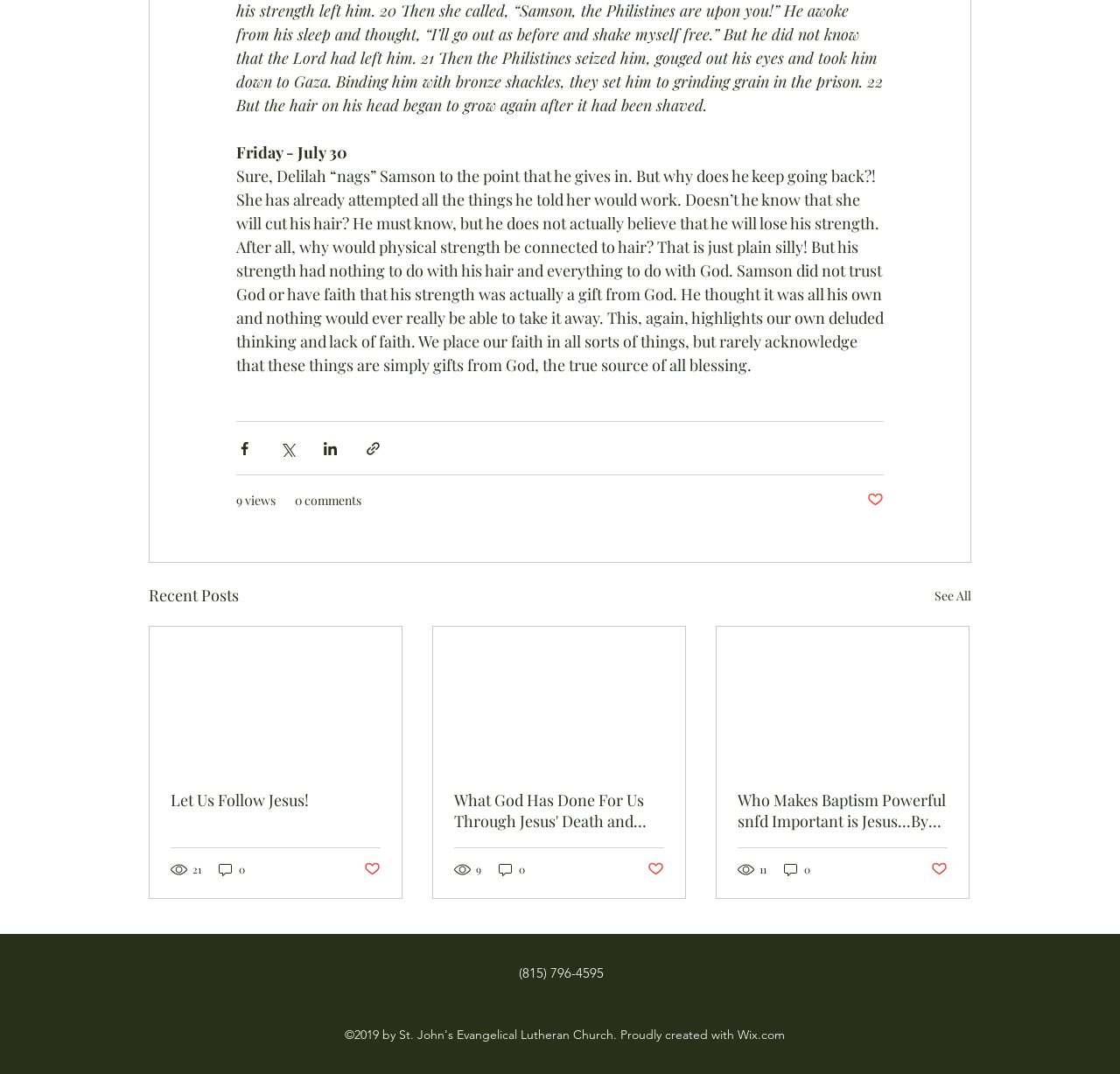Pinpoint the bounding box coordinates for the area that should be clicked to perform the following instruction: "Read the article 'Let Us Follow Jesus!' ".

[0.152, 0.735, 0.34, 0.755]